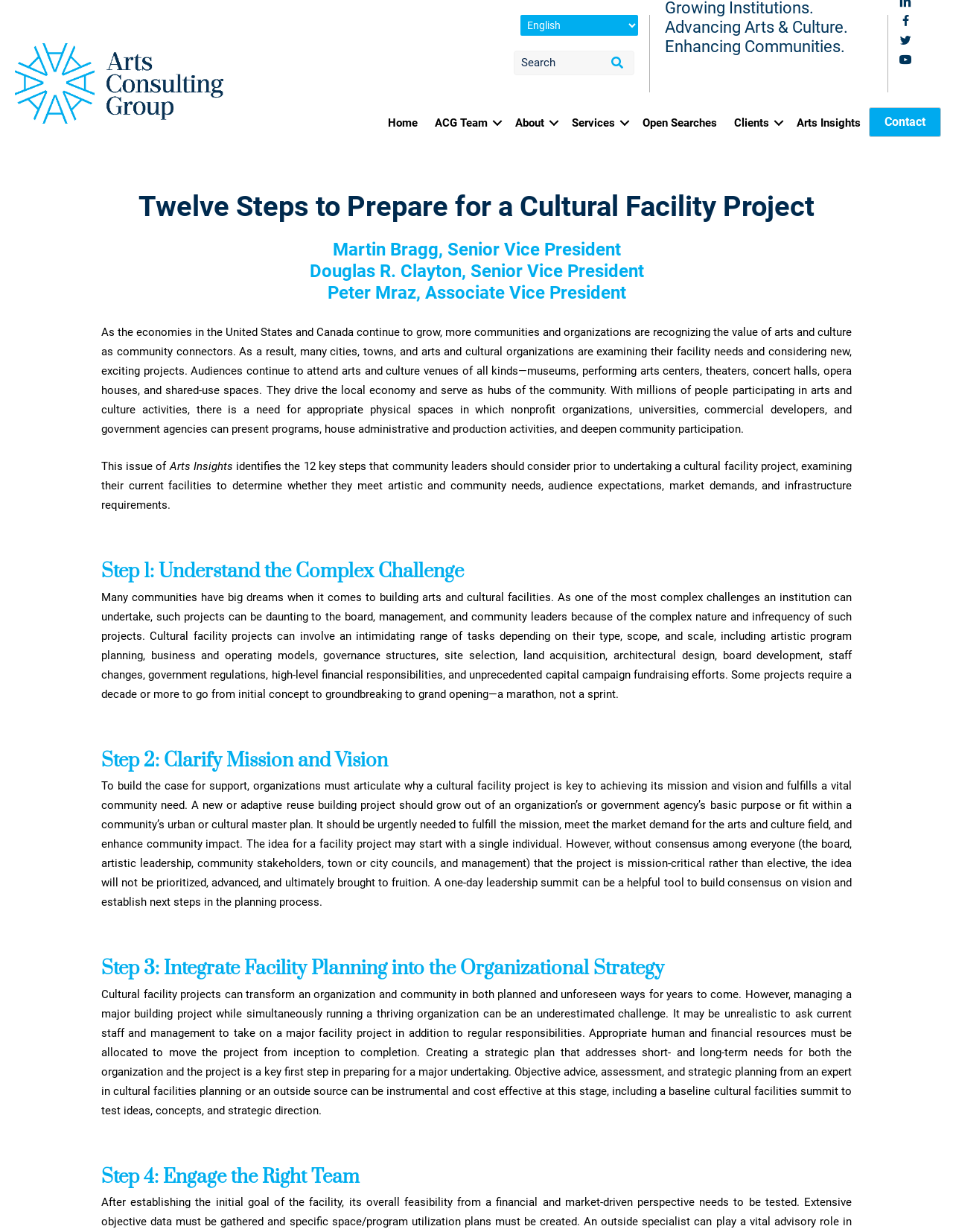With reference to the image, please provide a detailed answer to the following question: Who are the authors of the article?

The authors of the article are listed at the top of the article section, and they are Martin Bragg, Senior Vice President, Douglas R. Clayton, Senior Vice President, and Peter Mraz, Associate Vice President.